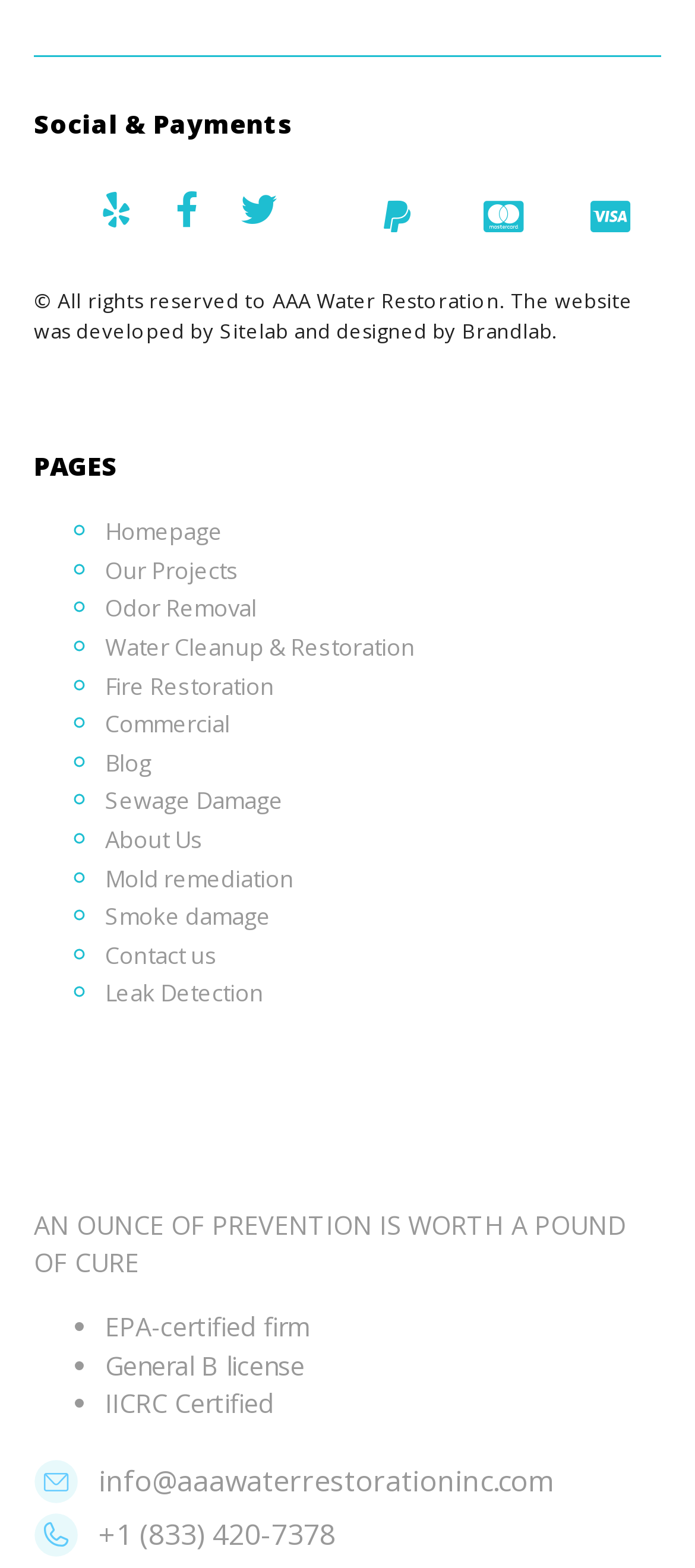Provide a short answer using a single word or phrase for the following question: 
How many social media links are there?

3